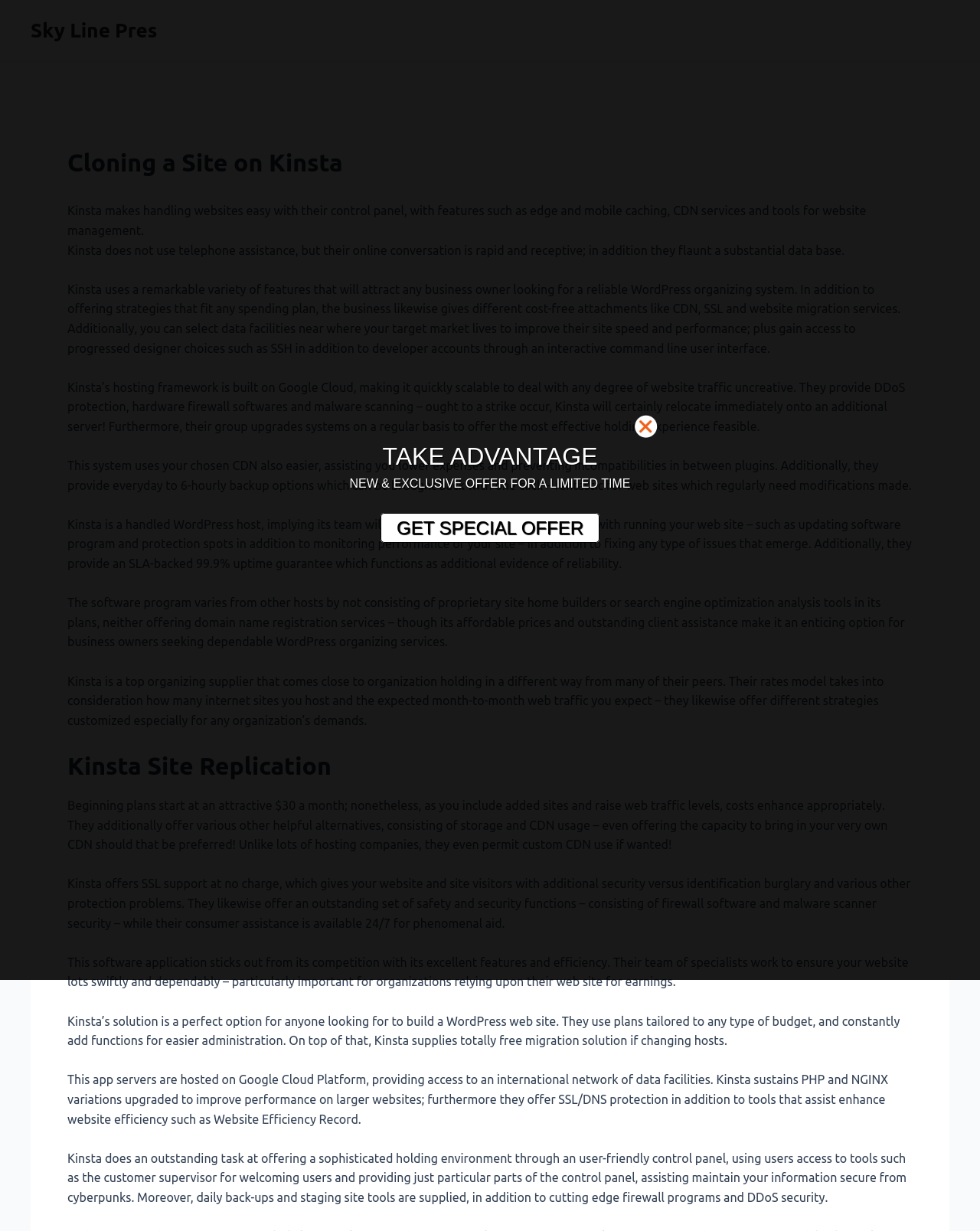Could you identify the text that serves as the heading for this webpage?

Cloning a Site on Kinsta